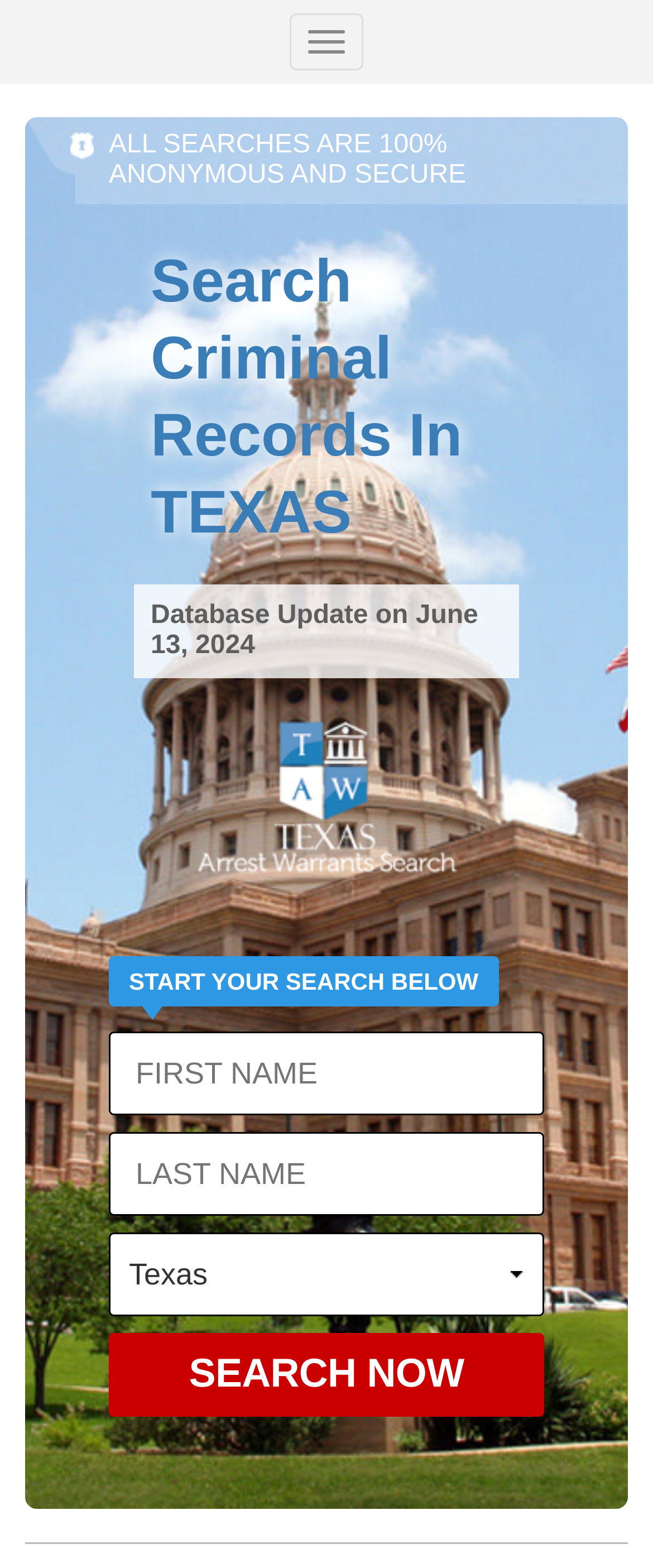What is the image on the webpage about?
Examine the webpage screenshot and provide an in-depth answer to the question.

The image on the webpage is described as 'Texas Arrest Warrants', which suggests that it is related to arrest warrants in Texas, likely used to illustrate the purpose of the website.